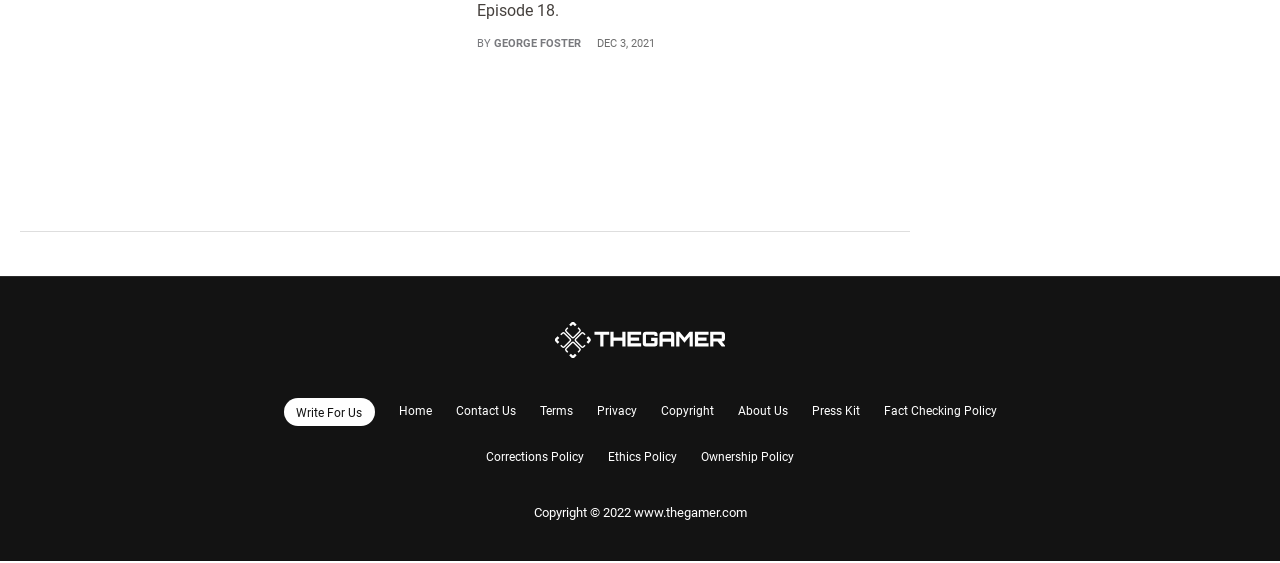Identify the bounding box coordinates of the clickable region required to complete the instruction: "Learn about the website's ethics policy". The coordinates should be given as four float numbers within the range of 0 and 1, i.e., [left, top, right, bottom].

[0.473, 0.801, 0.53, 0.829]